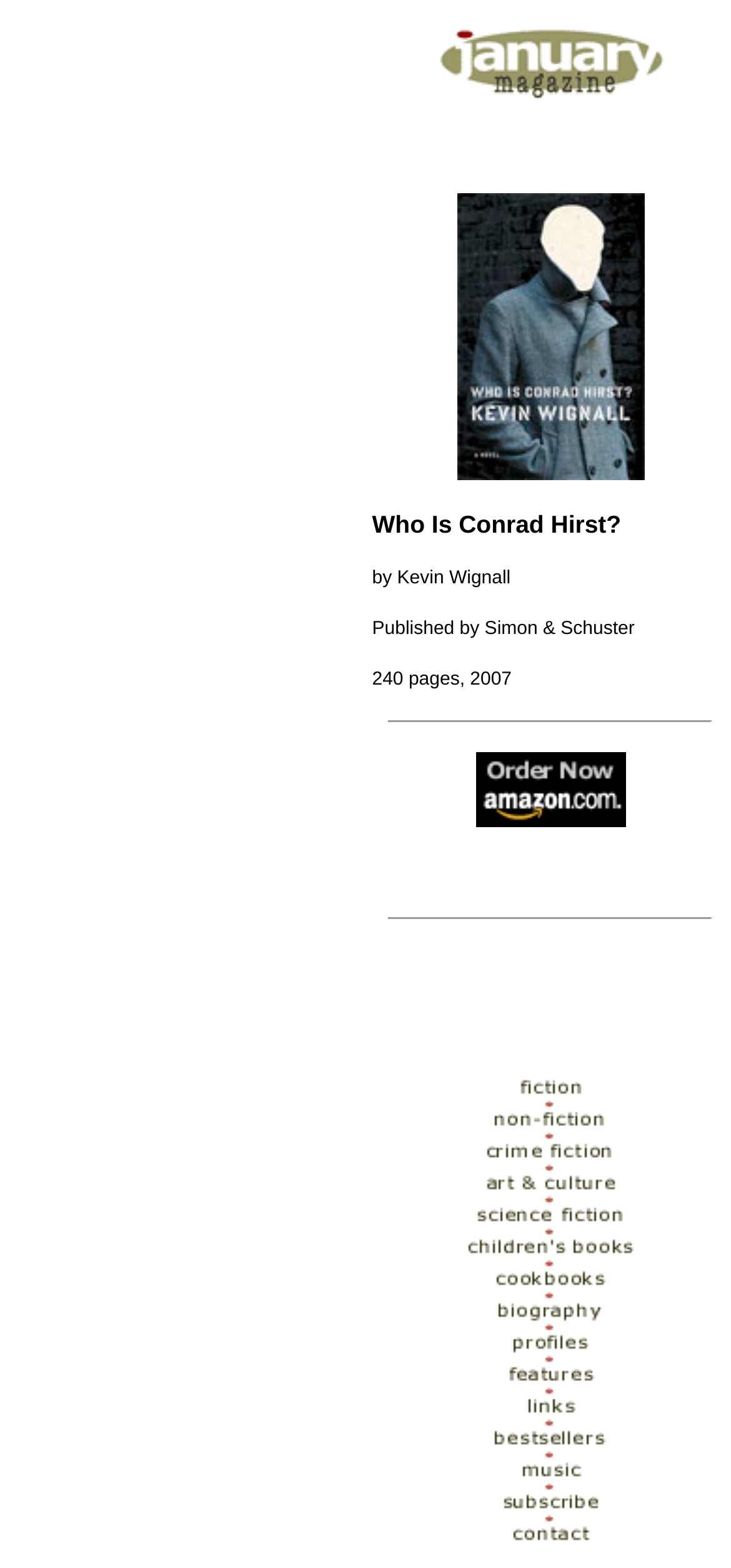Provide a thorough and detailed response to the question by examining the image: 
What is the publication year of the book?

I obtained the answer by looking at the static text element '240 pages, 2007' which is located below the publisher information and above the separator element.